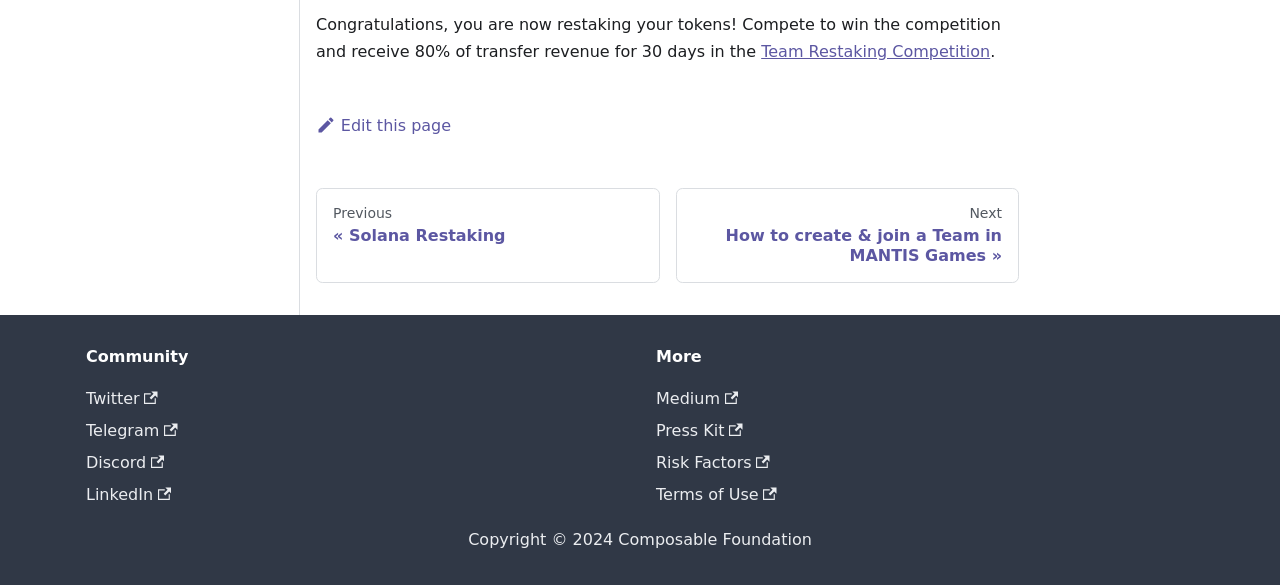Please indicate the bounding box coordinates of the element's region to be clicked to achieve the instruction: "Click on Team Restaking Competition". Provide the coordinates as four float numbers between 0 and 1, i.e., [left, top, right, bottom].

[0.595, 0.071, 0.774, 0.104]